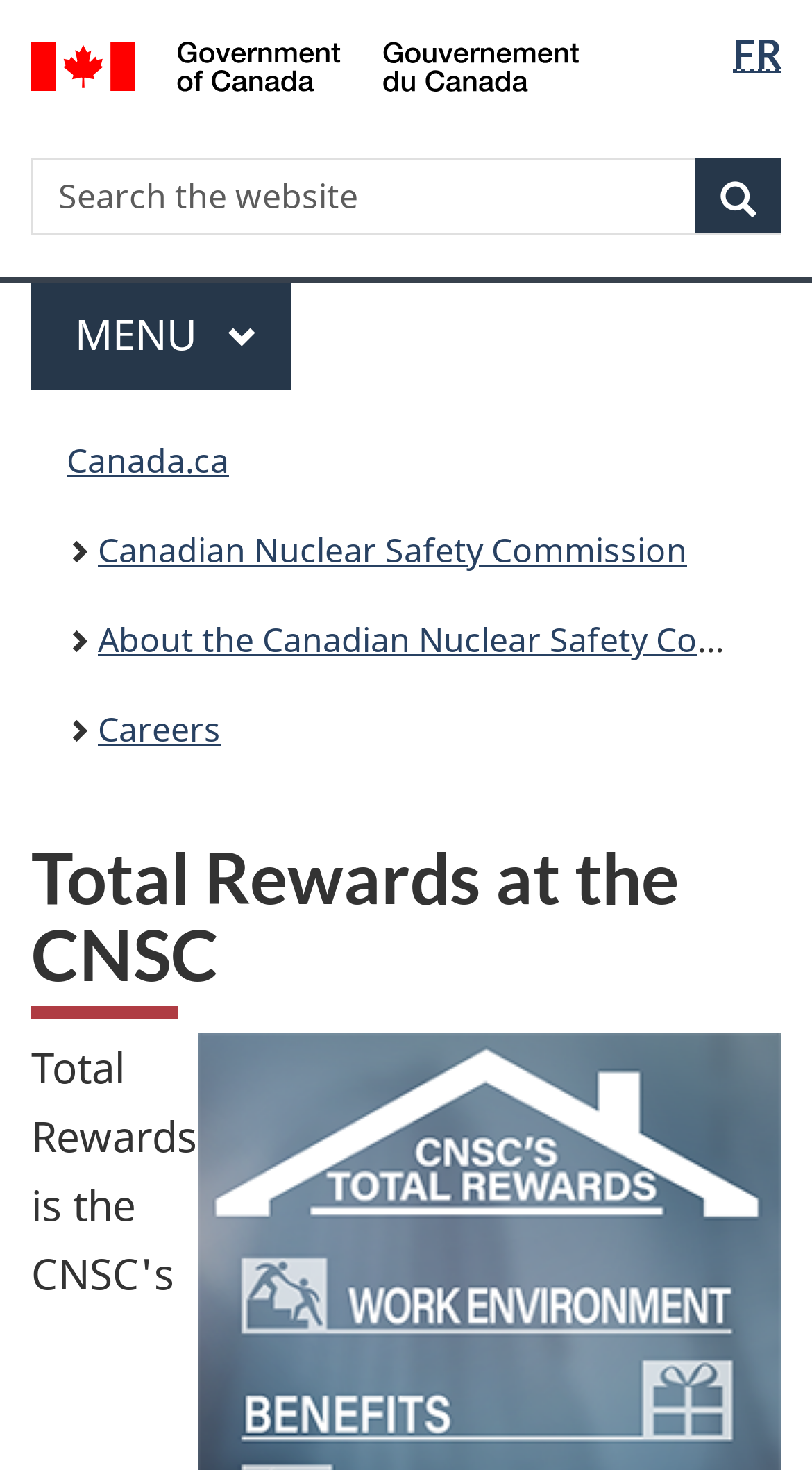Identify the bounding box coordinates for the element you need to click to achieve the following task: "Select French language". Provide the bounding box coordinates as four float numbers between 0 and 1, in the form [left, top, right, bottom].

[0.903, 0.021, 0.962, 0.051]